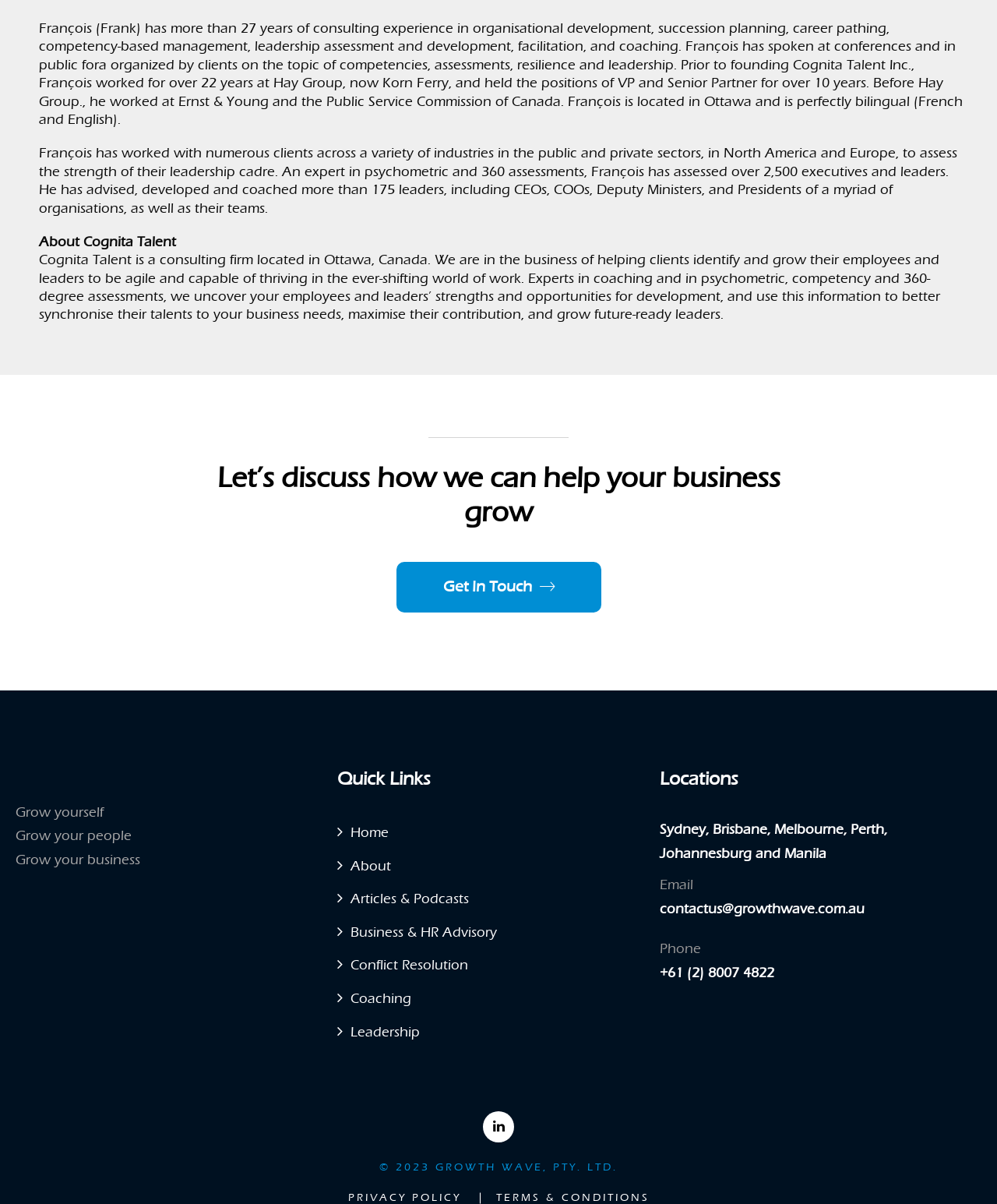Please determine the bounding box coordinates of the element to click in order to execute the following instruction: "Contact via Email". The coordinates should be four float numbers between 0 and 1, specified as [left, top, right, bottom].

[0.661, 0.749, 0.867, 0.76]